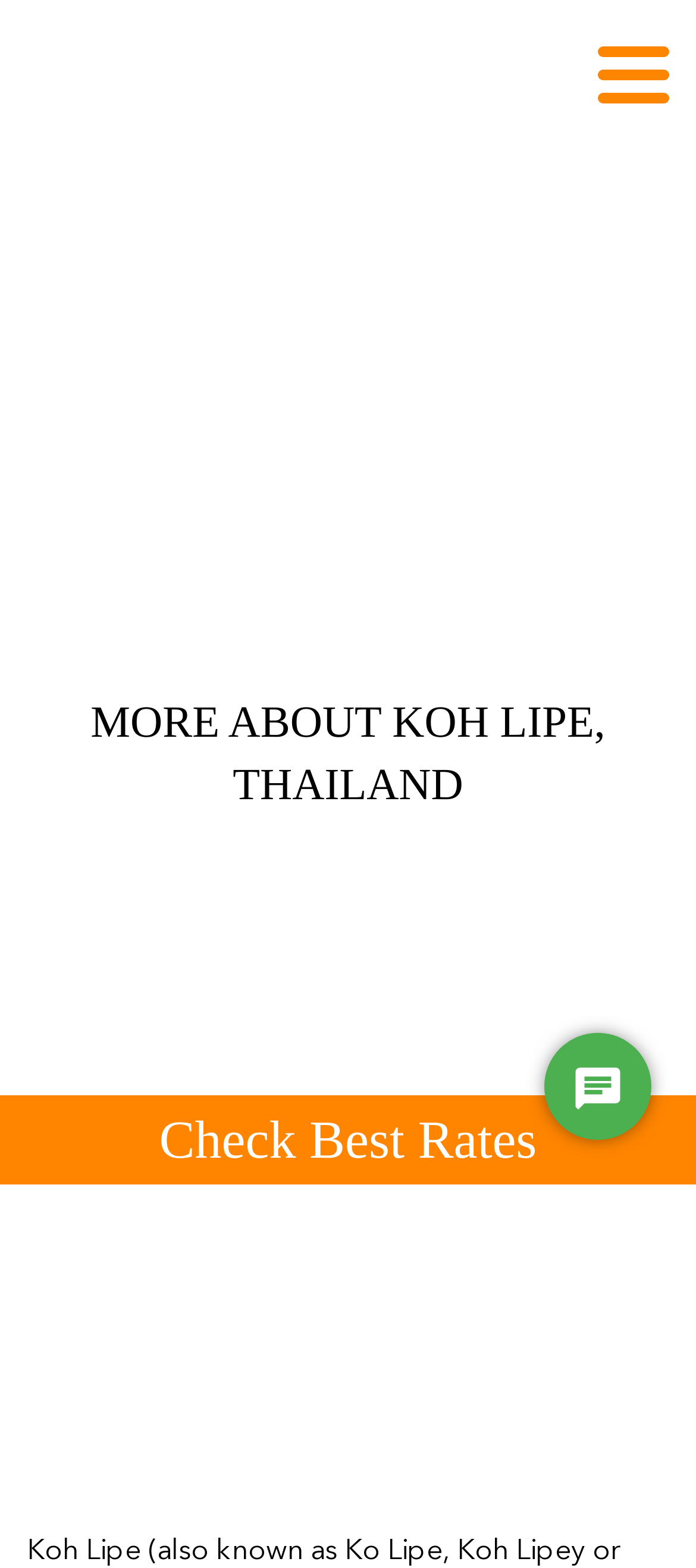Please examine the image and provide a detailed answer to the question: How many gallery links are there?

There are five links with the OCR text 'Gallery' on the webpage, each with a corresponding image. They are located horizontally across the middle section of the page.